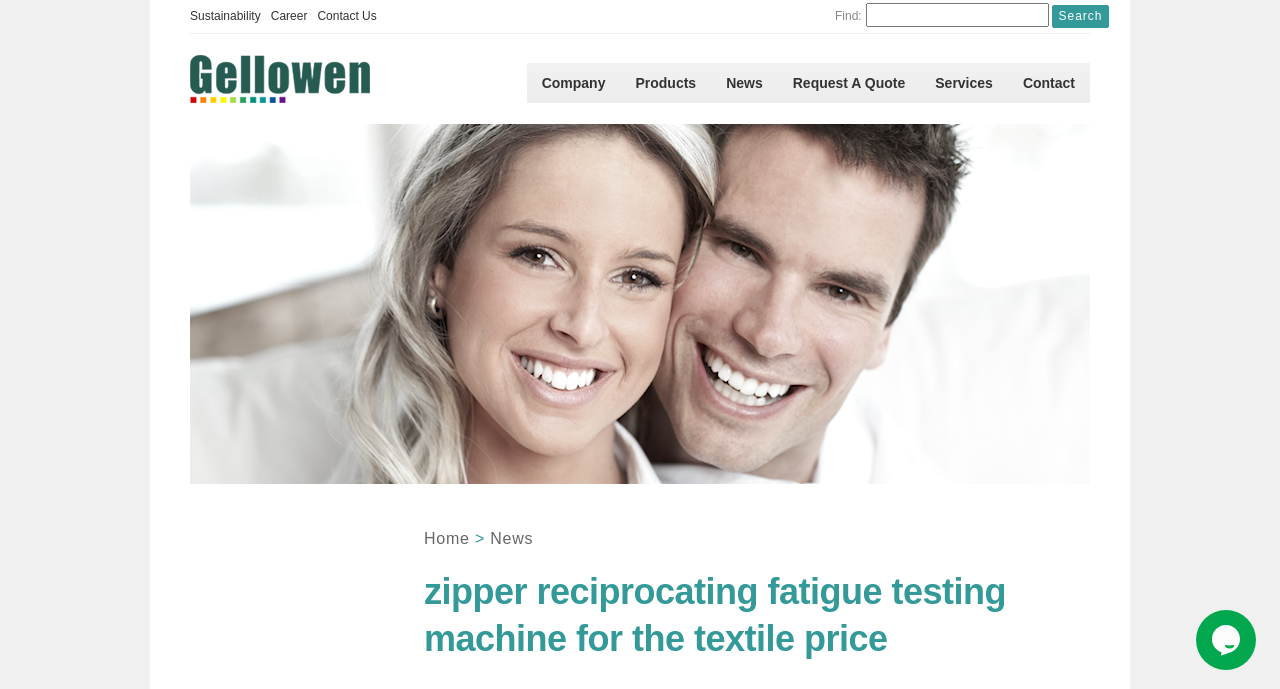Pinpoint the bounding box coordinates of the clickable area necessary to execute the following instruction: "Search for a product". The coordinates should be given as four float numbers between 0 and 1, namely [left, top, right, bottom].

[0.676, 0.004, 0.819, 0.039]